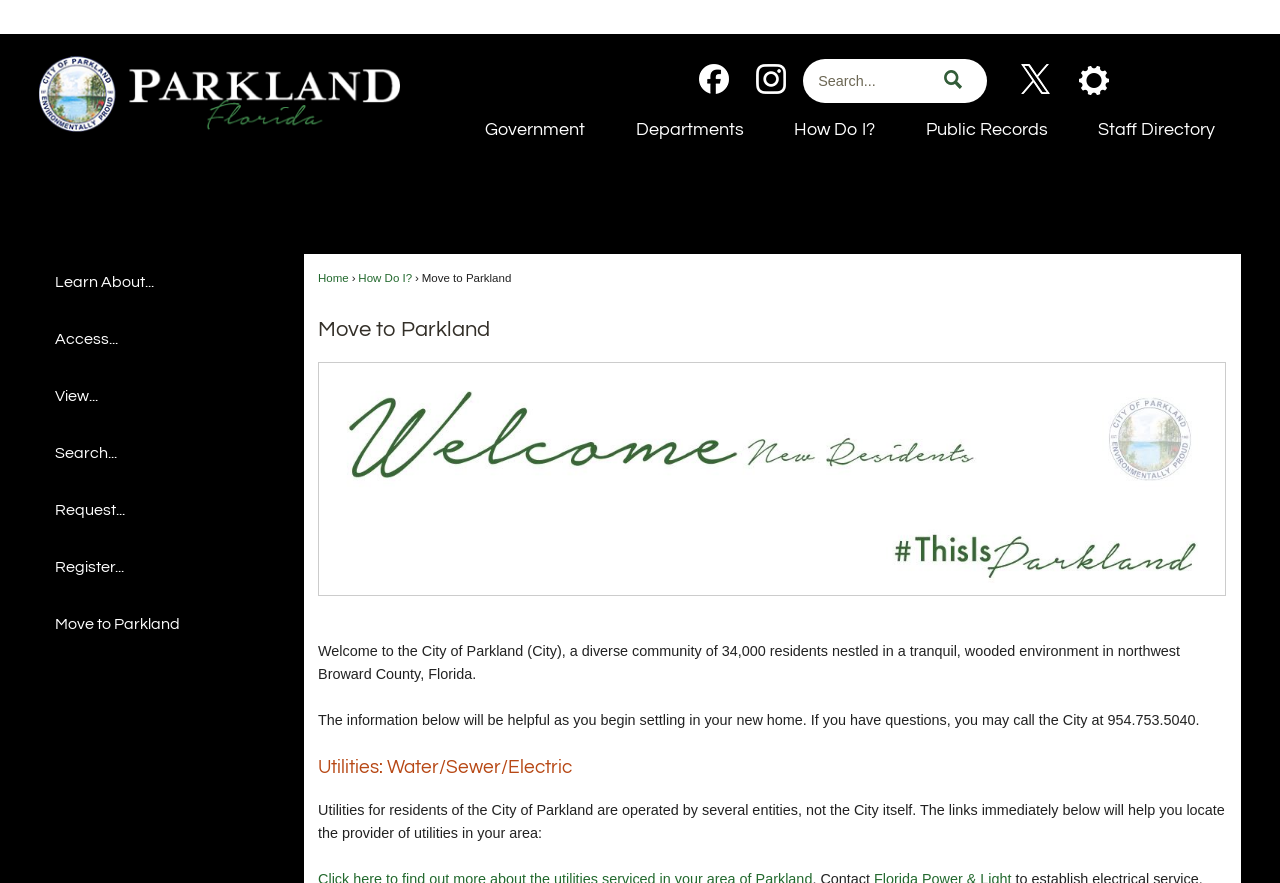What is the name of the image above the header?
Refer to the image and provide a one-word or short phrase answer.

City seal